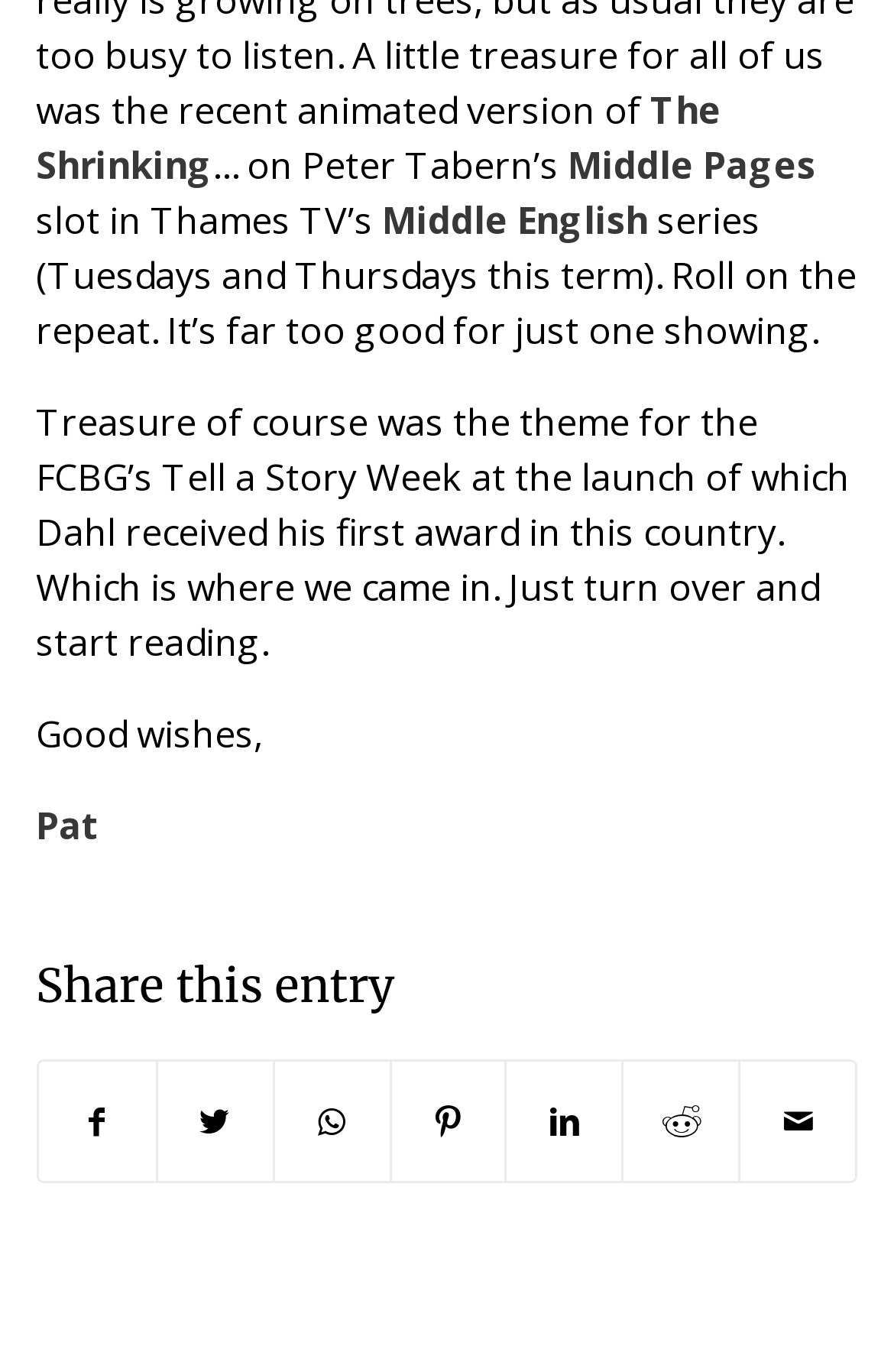How many social media platforms are available to share the entry?
Based on the screenshot, respond with a single word or phrase.

6